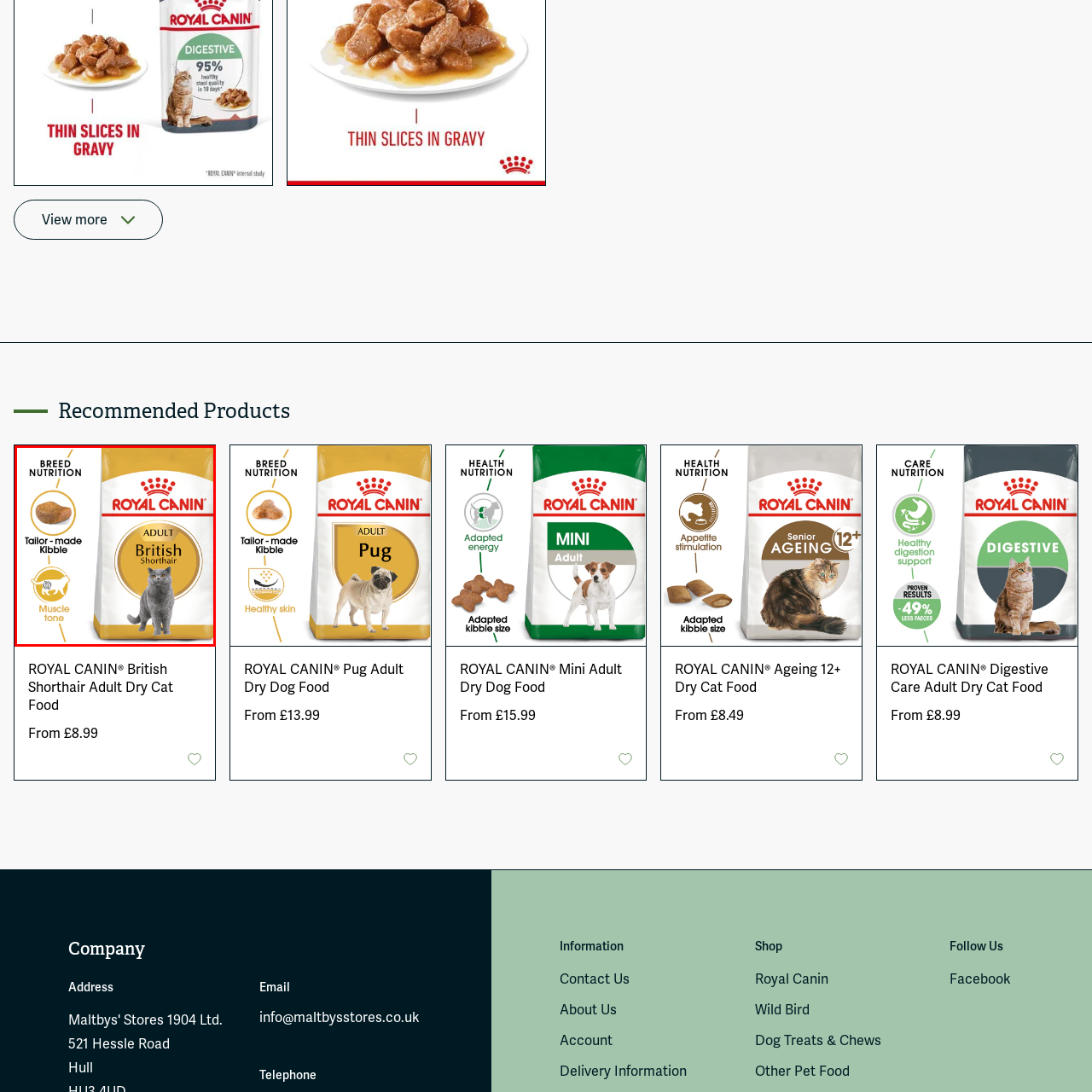What is the specific breed of cat this product is formulated for?
Observe the image inside the red bounding box carefully and formulate a detailed answer based on what you can infer from the visual content.

The package is labeled 'ADULT British Shorthair', indicating that this product is specifically formulated for adult British Shorthair cats, making it a tailored nutrition for this breed.